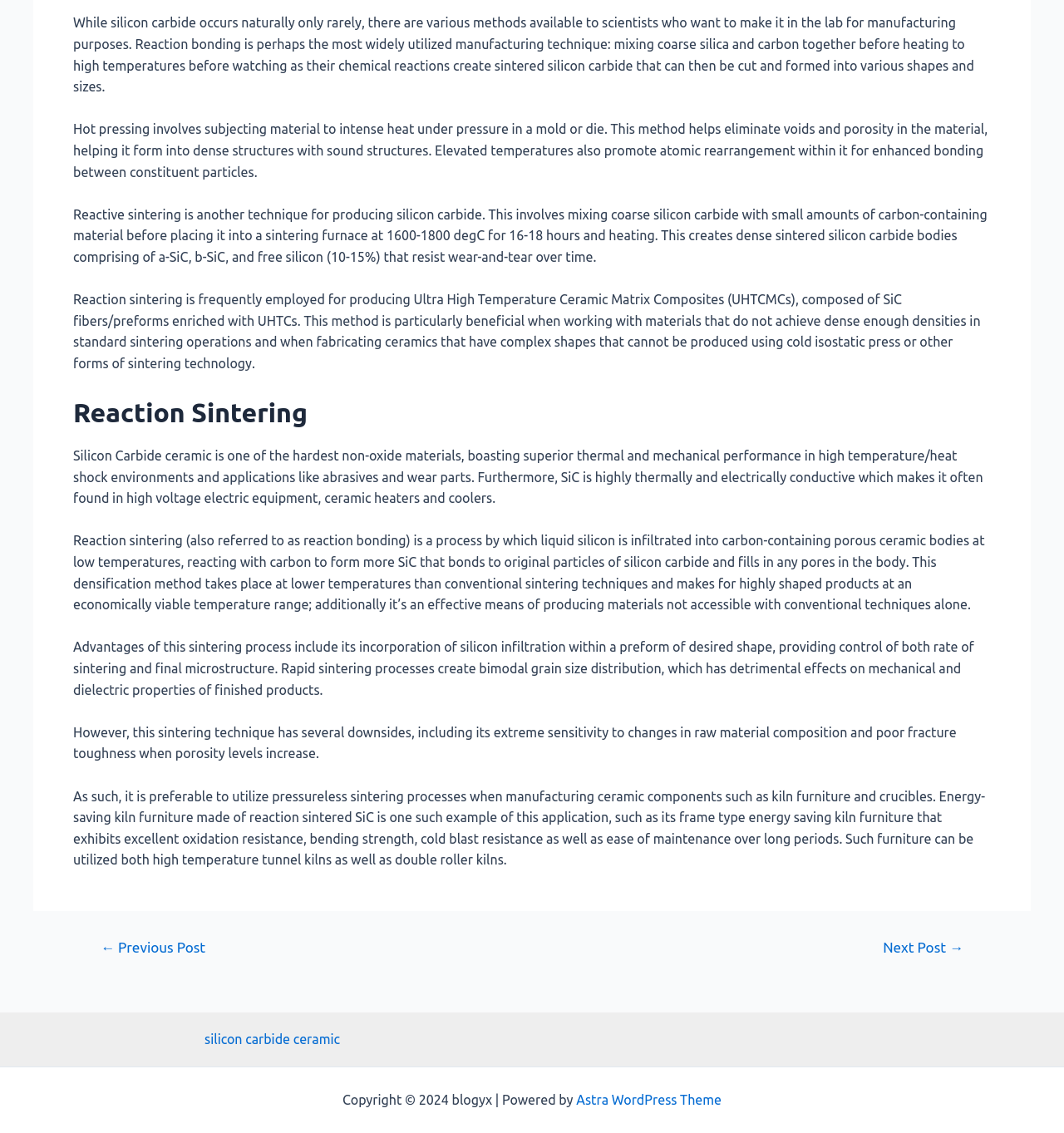From the webpage screenshot, predict the bounding box of the UI element that matches this description: "Next Post →".

[0.81, 0.83, 0.926, 0.842]